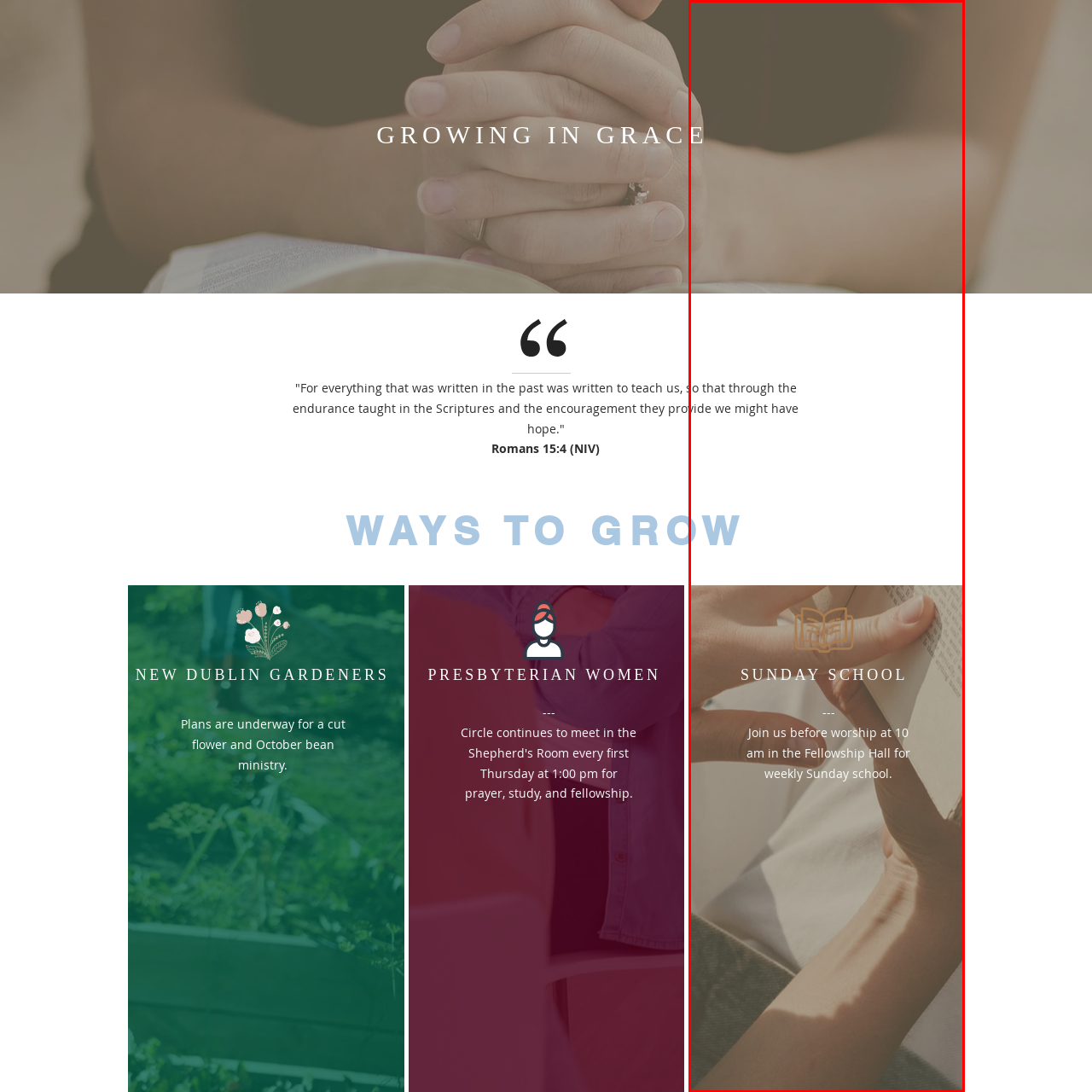What is the time of the Sunday school program?
View the image highlighted by the red bounding box and provide your answer in a single word or a brief phrase.

10 am